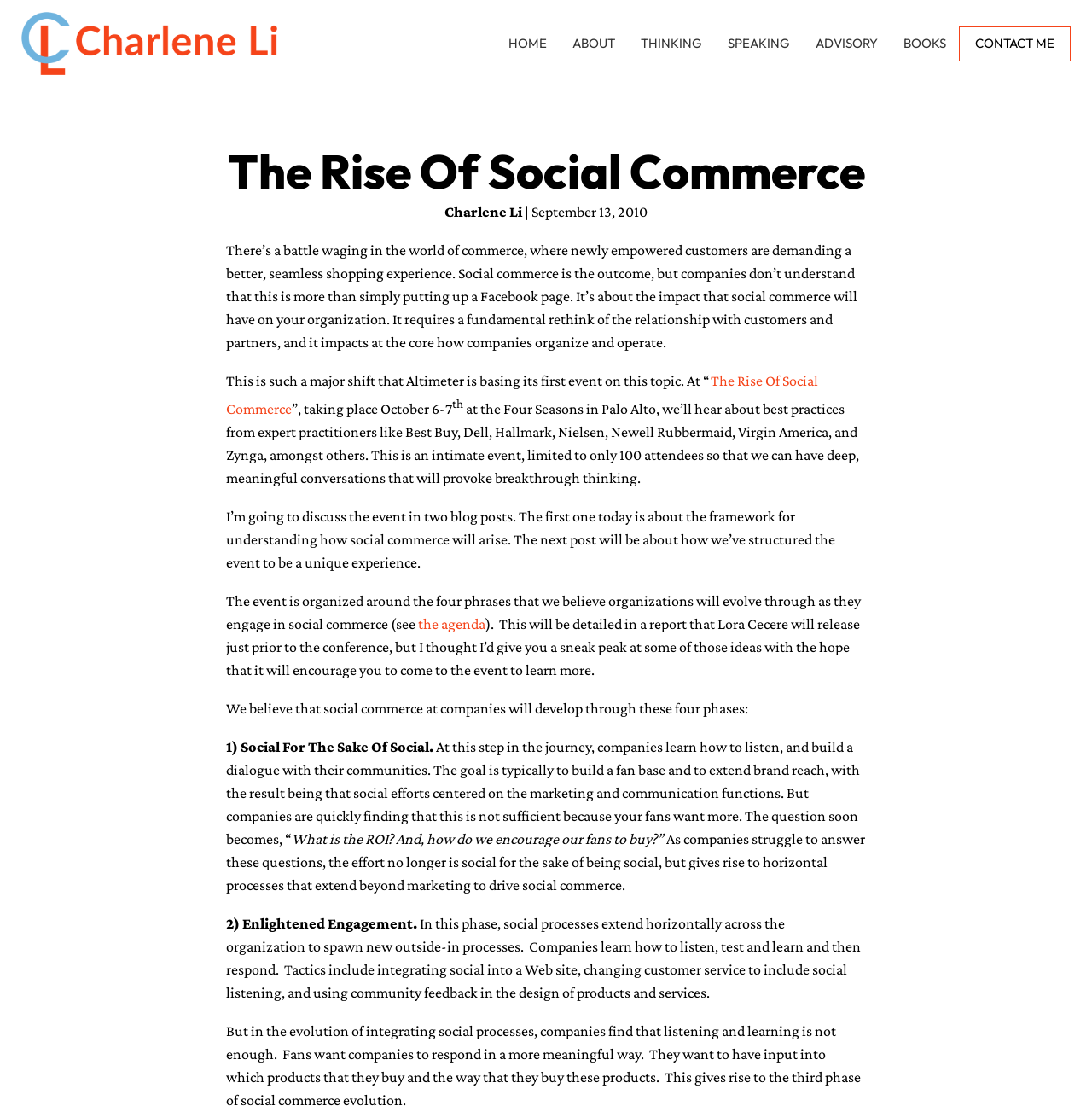What is the topic of the event?
Using the details from the image, give an elaborate explanation to answer the question.

The topic of the event is mentioned in the link element with the text 'The Rise Of Social Commerce' at coordinates [0.207, 0.335, 0.749, 0.375].